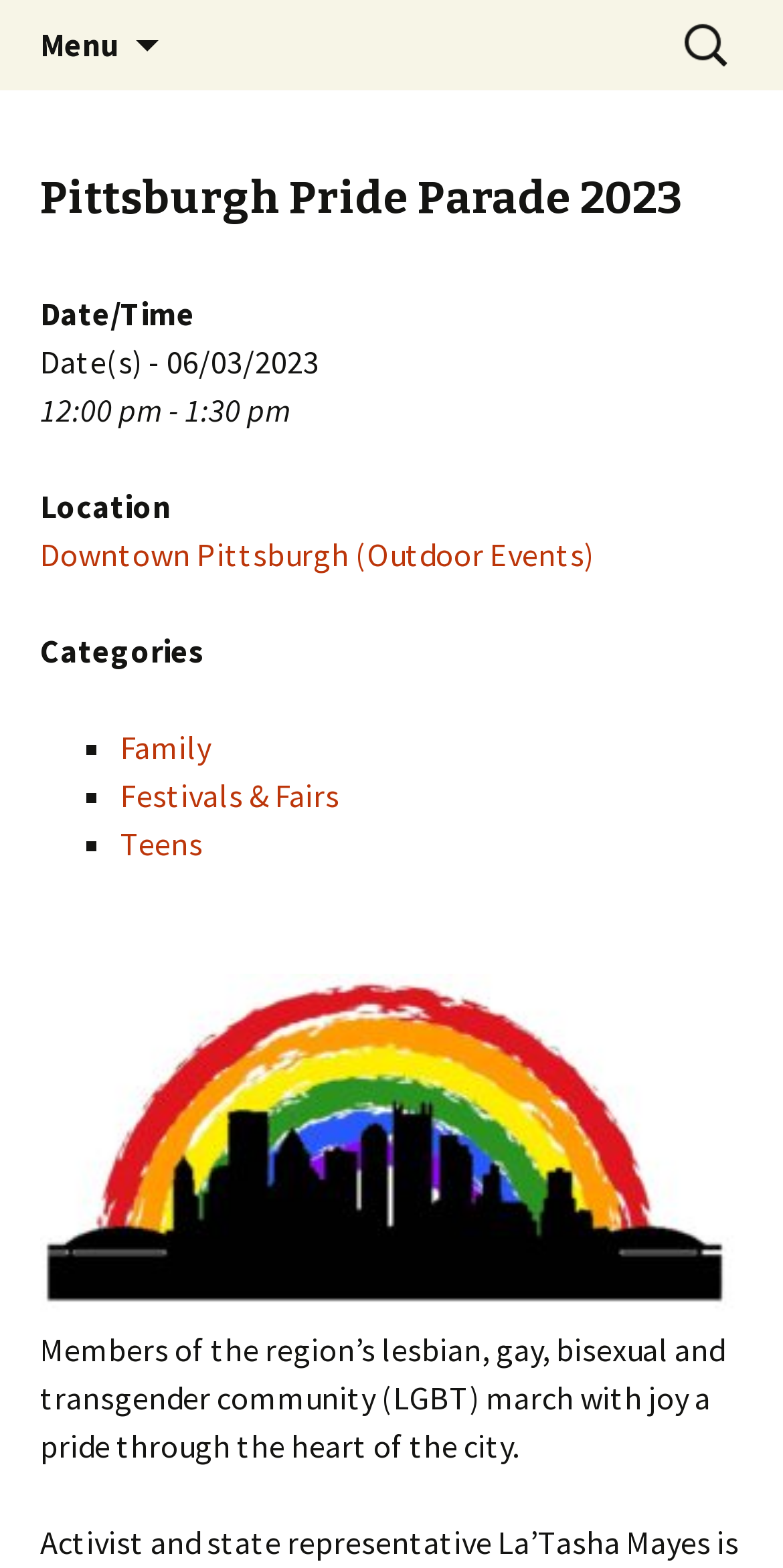Could you please study the image and provide a detailed answer to the question:
What time does the Pittsburgh Pride Parade start?

I found the start time by looking at the 'Date/Time' section, which lists '12:00 pm - 1:30 pm'.